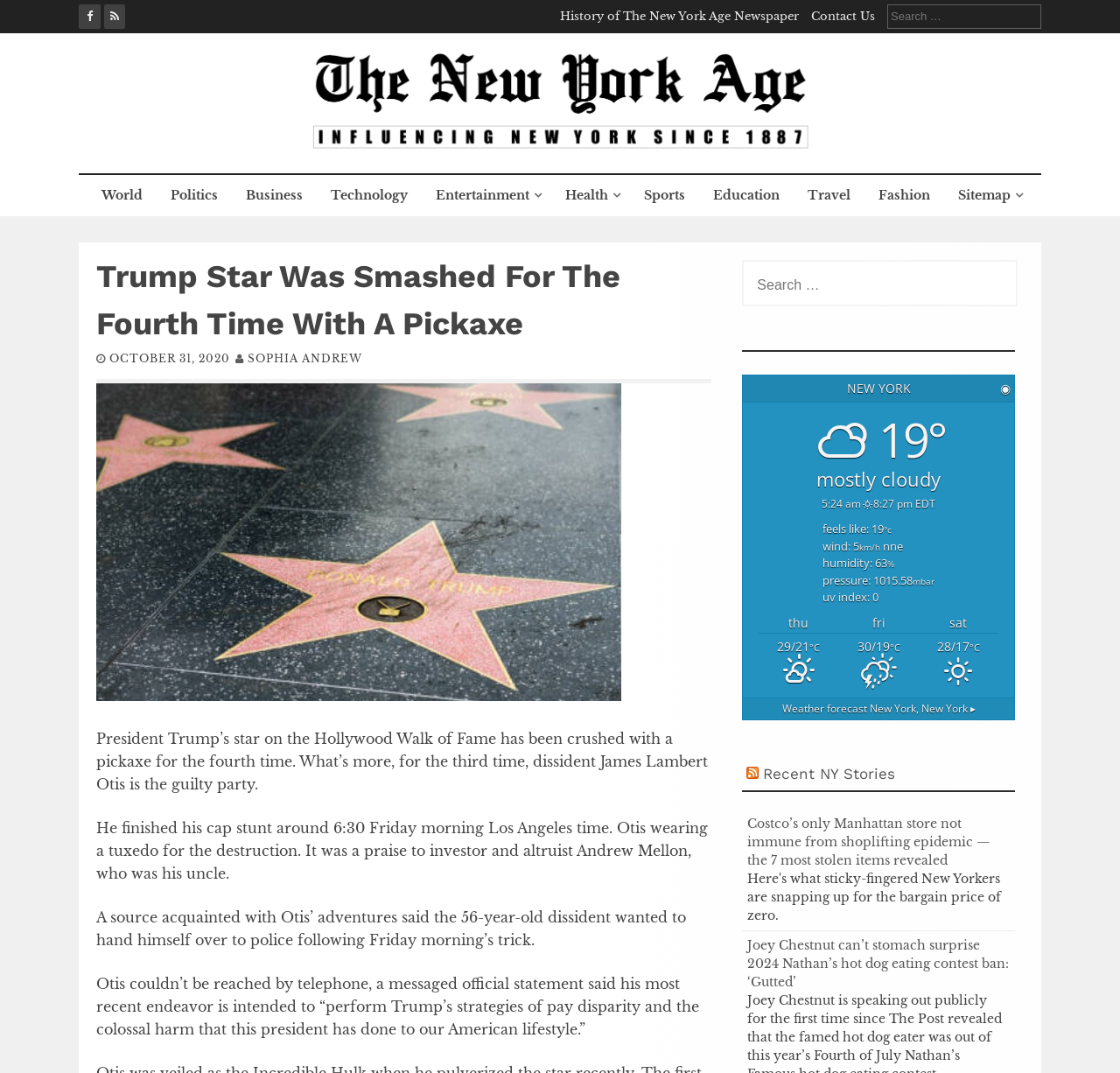What is the name of the newspaper?
Please respond to the question with as much detail as possible.

I found the answer by looking at the top of the webpage, where the logo and name of the newspaper are typically located. The text 'The New York Age Newspaper' is displayed prominently, indicating that it is the name of the newspaper.